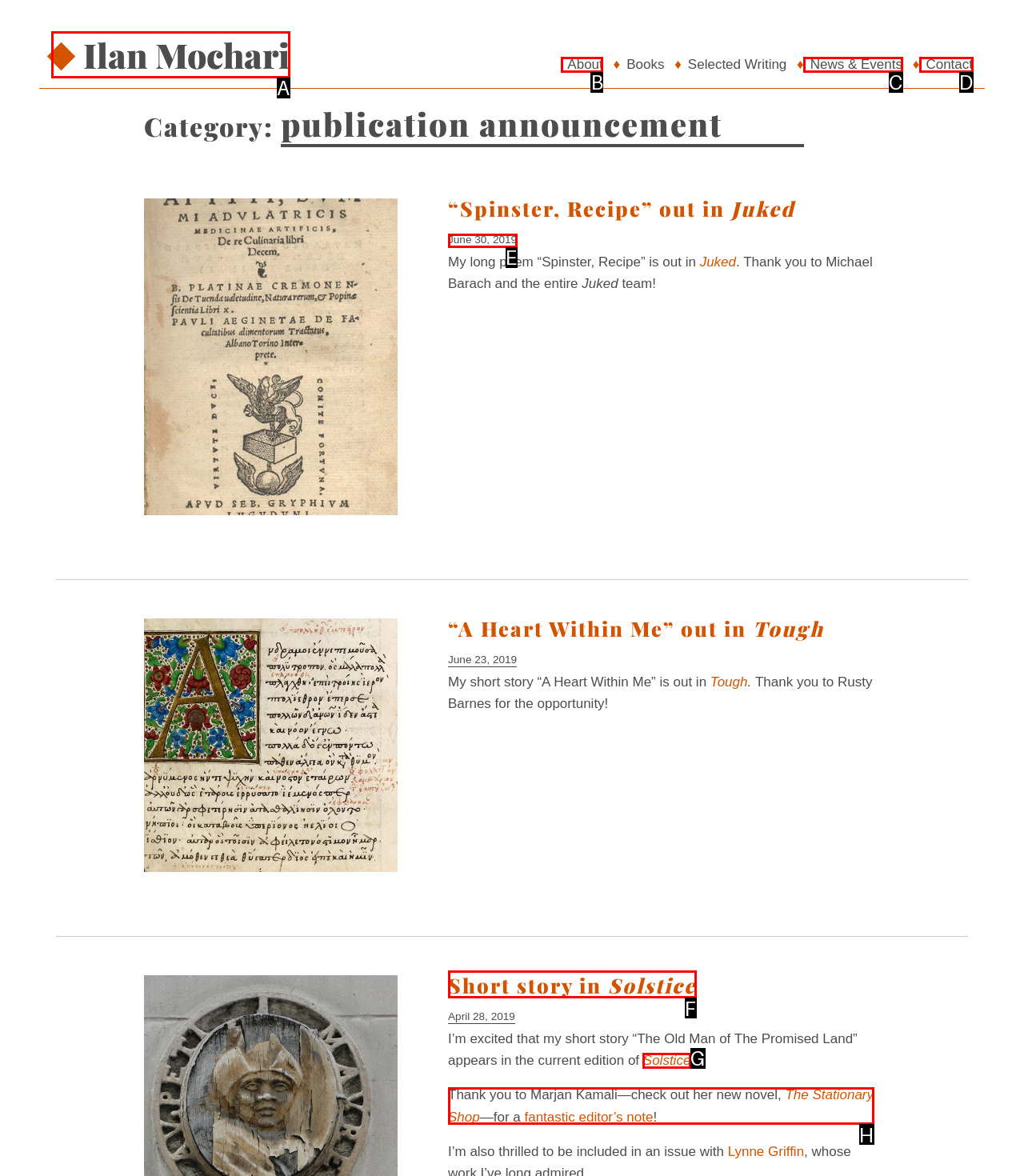Identify the correct UI element to click for the following task: go to Ilan Mochari's homepage Choose the option's letter based on the given choices.

A